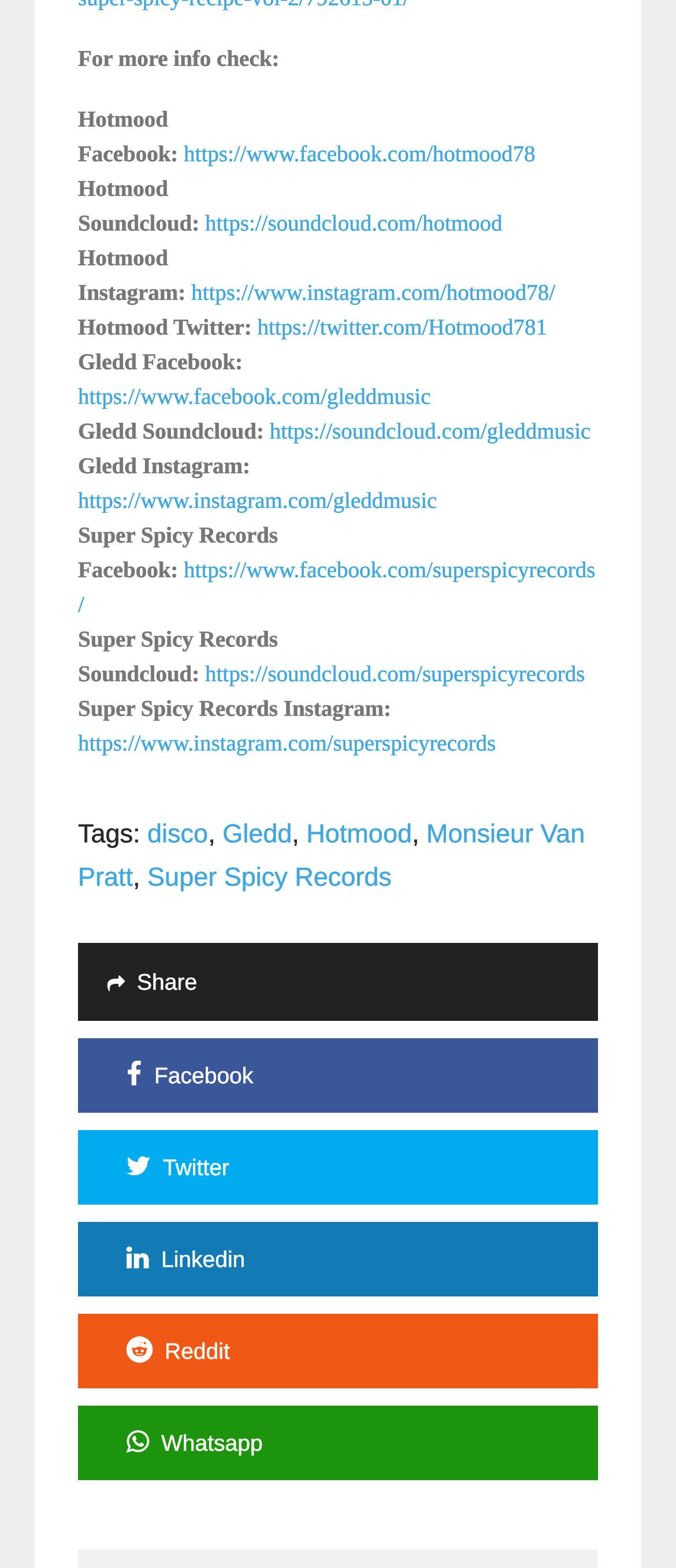Identify the bounding box coordinates of the clickable section necessary to follow the following instruction: "Explore Digital Marketing". The coordinates should be presented as four float numbers from 0 to 1, i.e., [left, top, right, bottom].

None